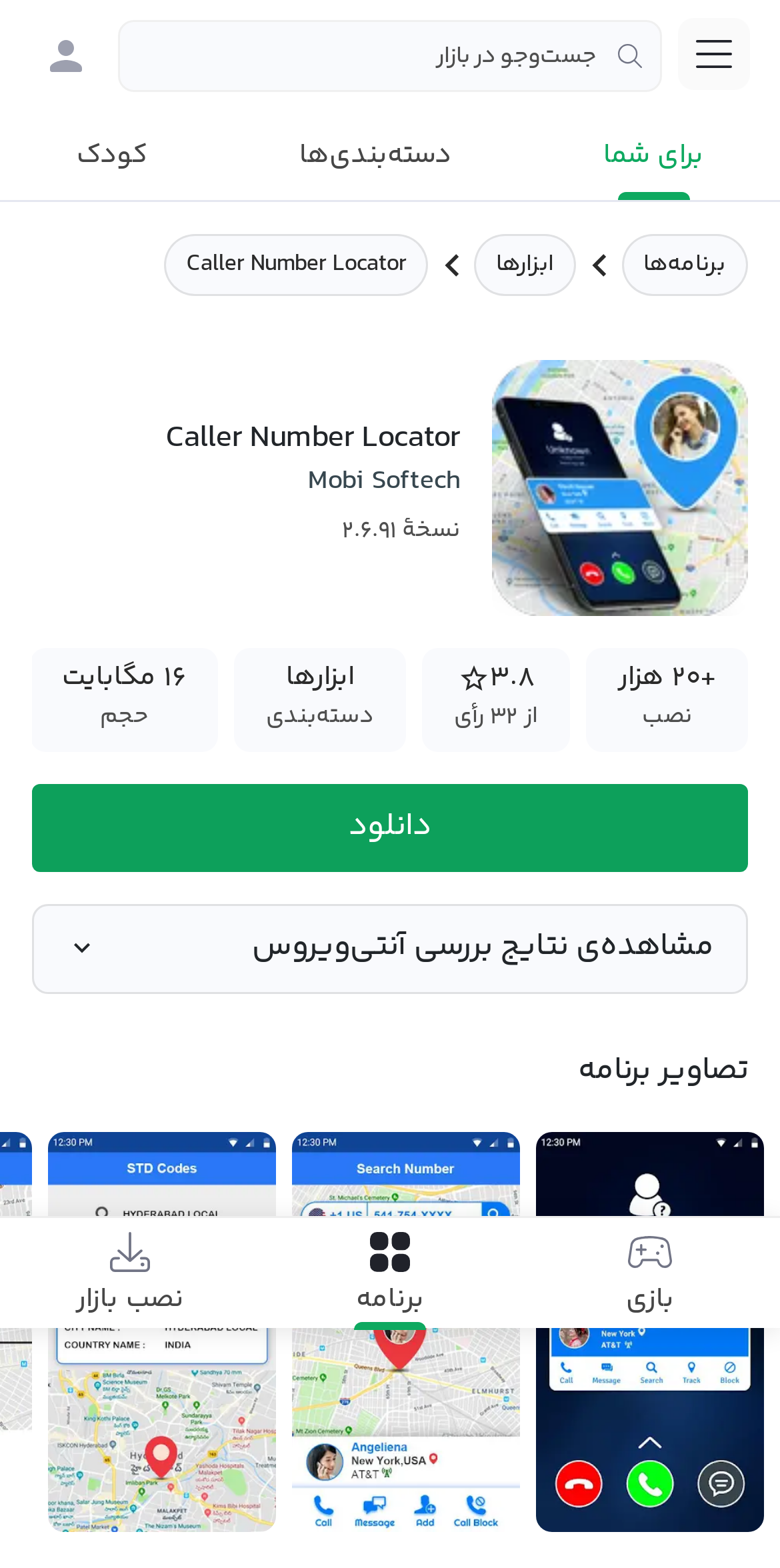What is the rating of the app?
Please respond to the question with a detailed and well-explained answer.

The rating of the app can be found in the LayoutTableRow element with the text '۳.۸ ' which is located in the middle of the webpage, indicating the average rating of the app.